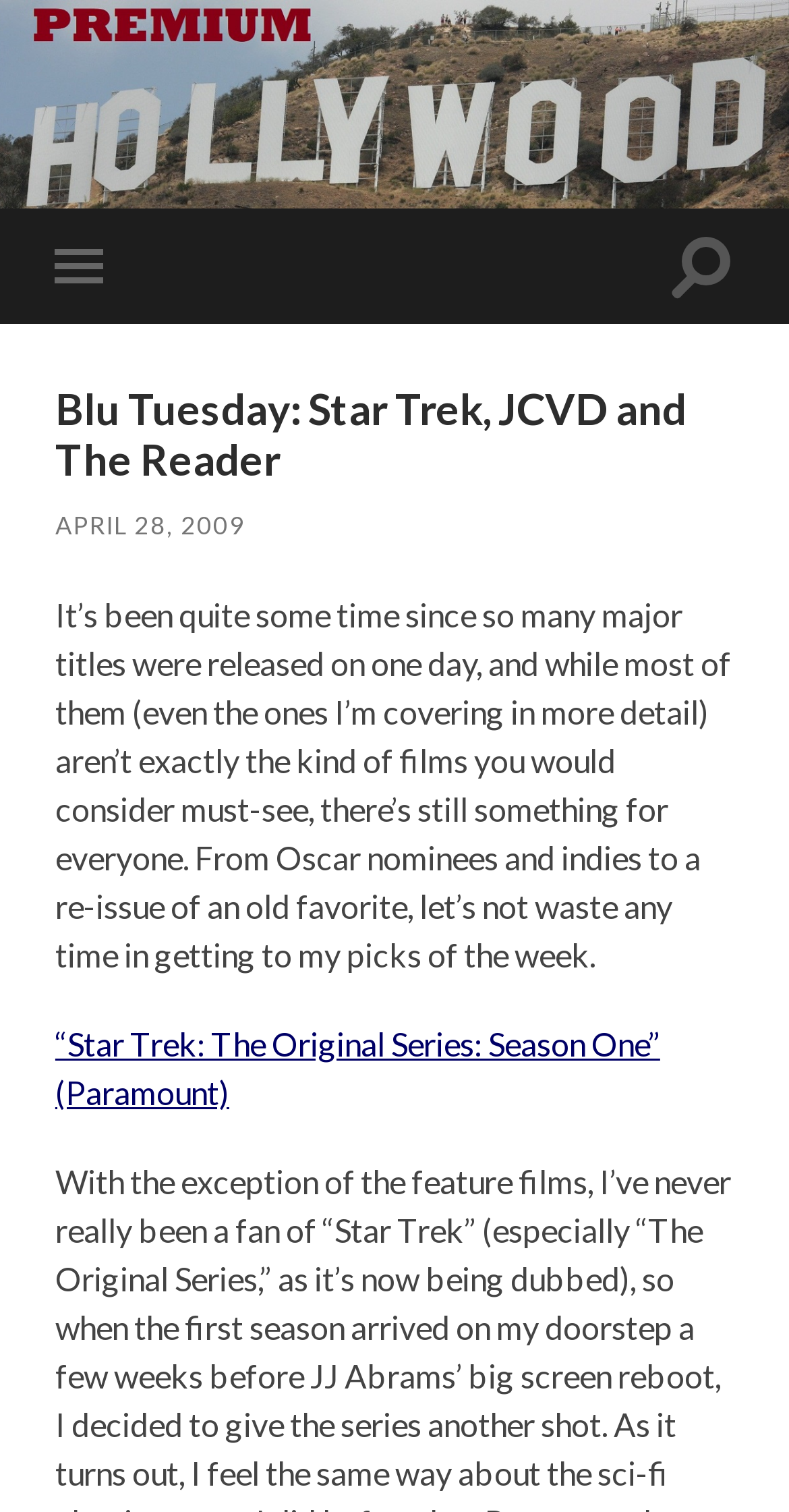What is the main heading of this webpage? Please extract and provide it.

Blu Tuesday: Star Trek, JCVD and The Reader